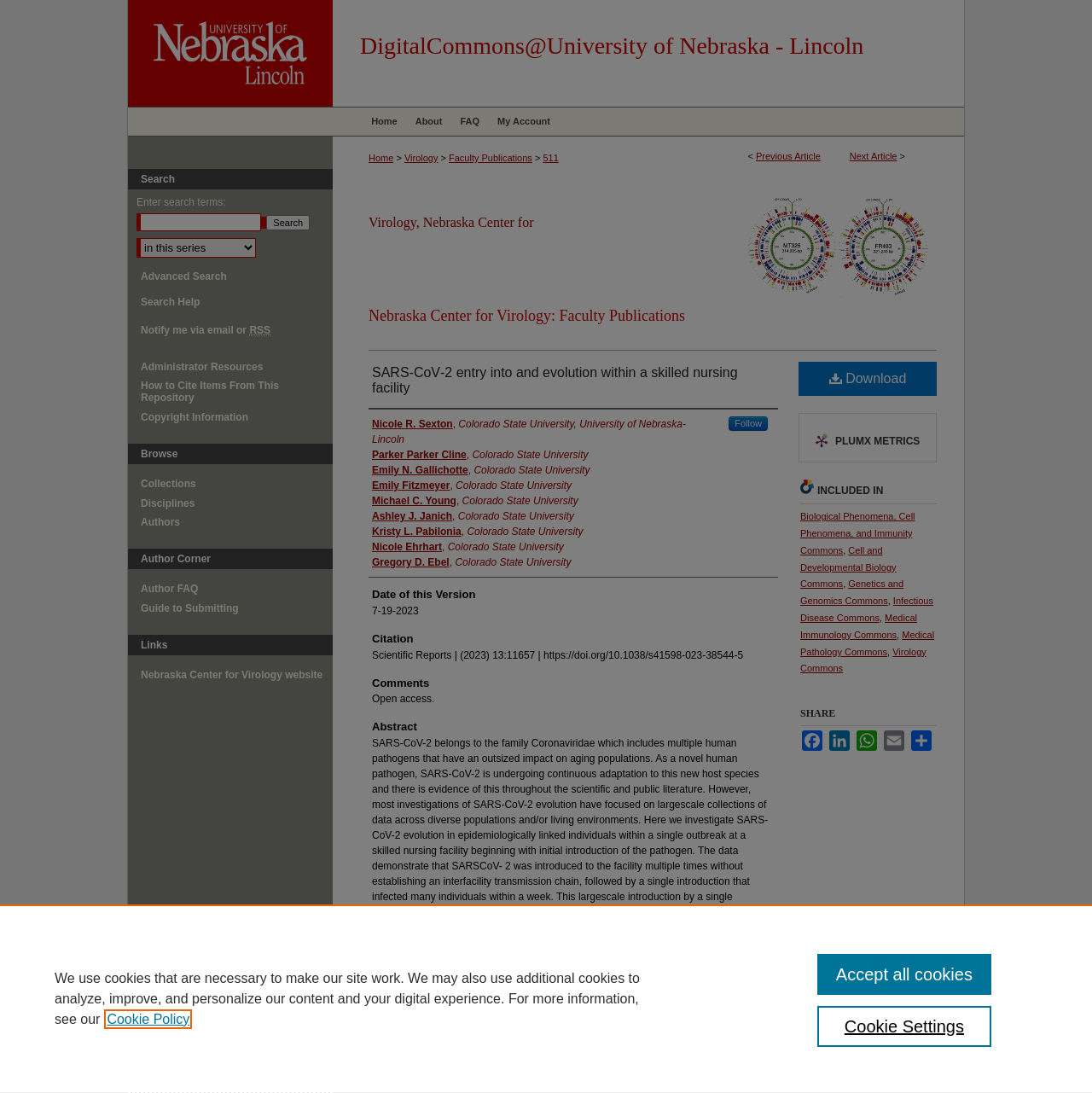Determine the coordinates of the bounding box for the clickable area needed to execute this instruction: "Download the article".

[0.731, 0.331, 0.858, 0.362]